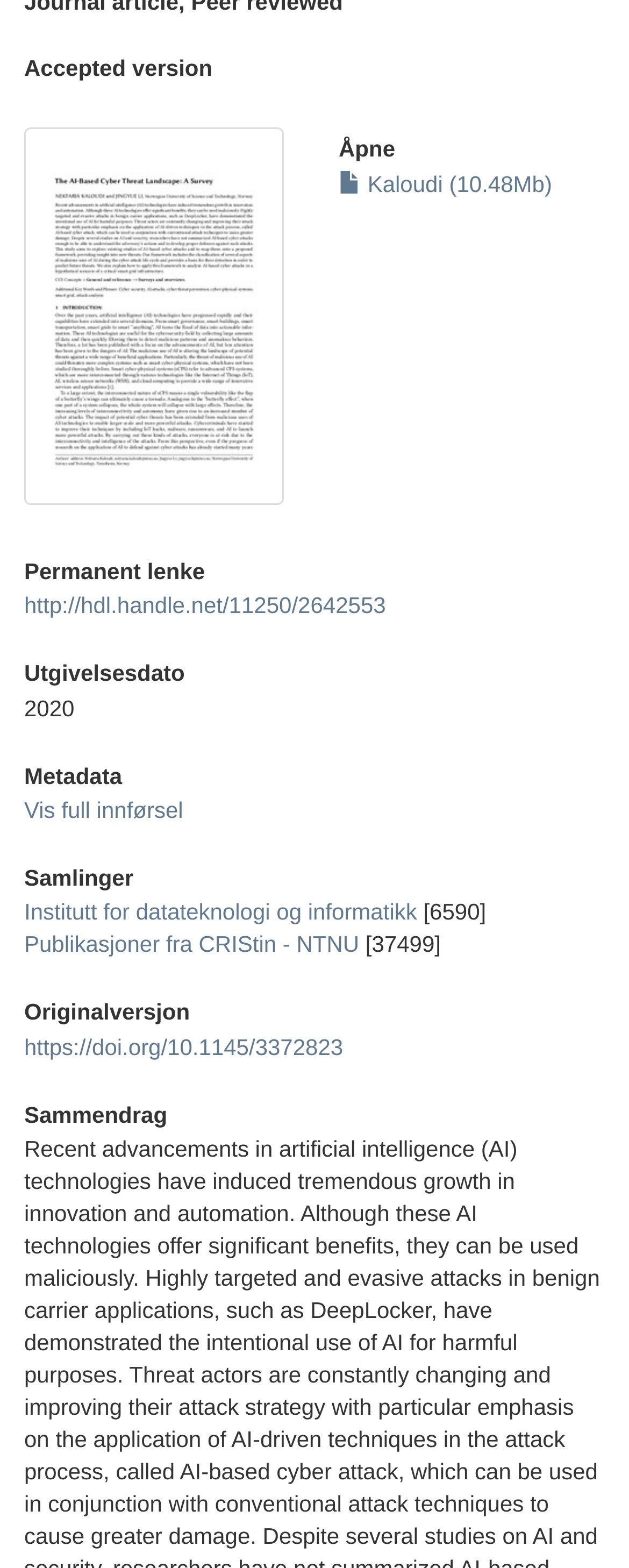Please find the bounding box coordinates in the format (top-left x, top-left y, bottom-right x, bottom-right y) for the given element description. Ensure the coordinates are floating point numbers between 0 and 1. Description: https://doi.org/10.1145/3372823

[0.038, 0.659, 0.545, 0.676]